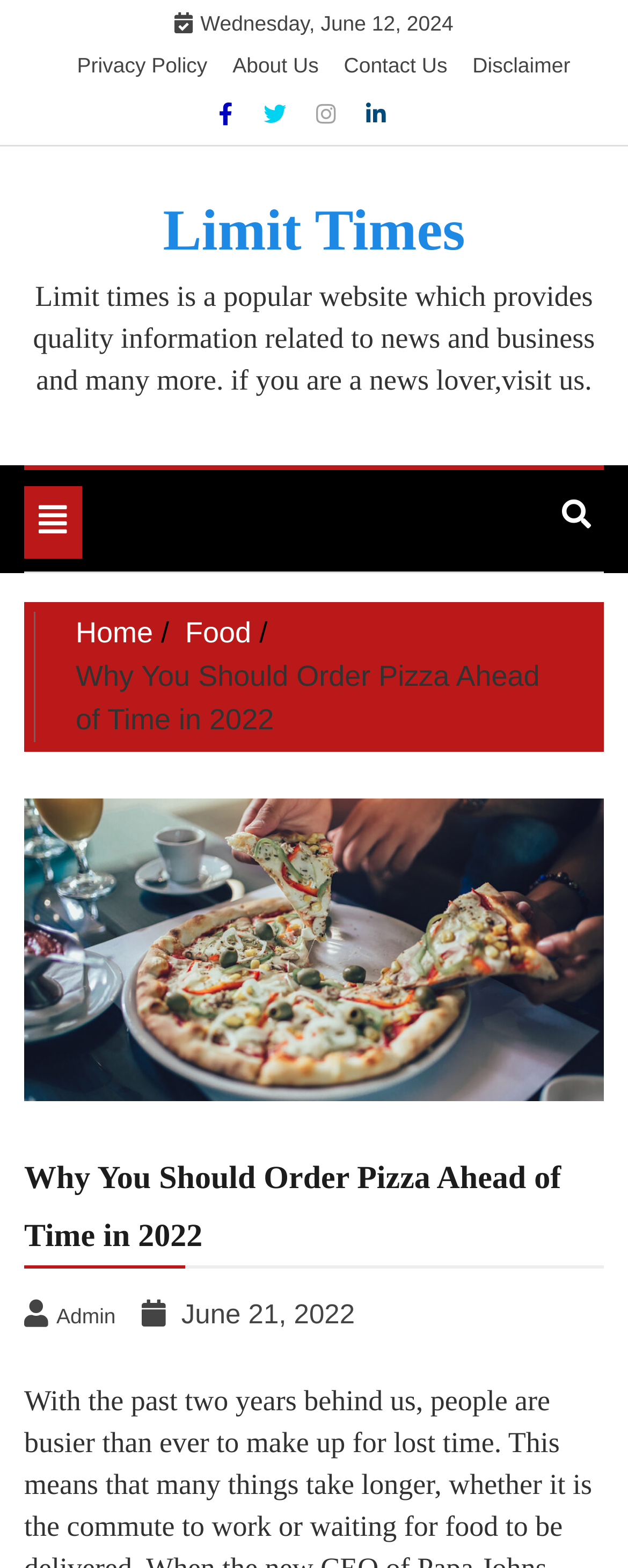What is the topic of the main article on the page?
From the screenshot, provide a brief answer in one word or phrase.

Ordering pizza ahead of time in 2022